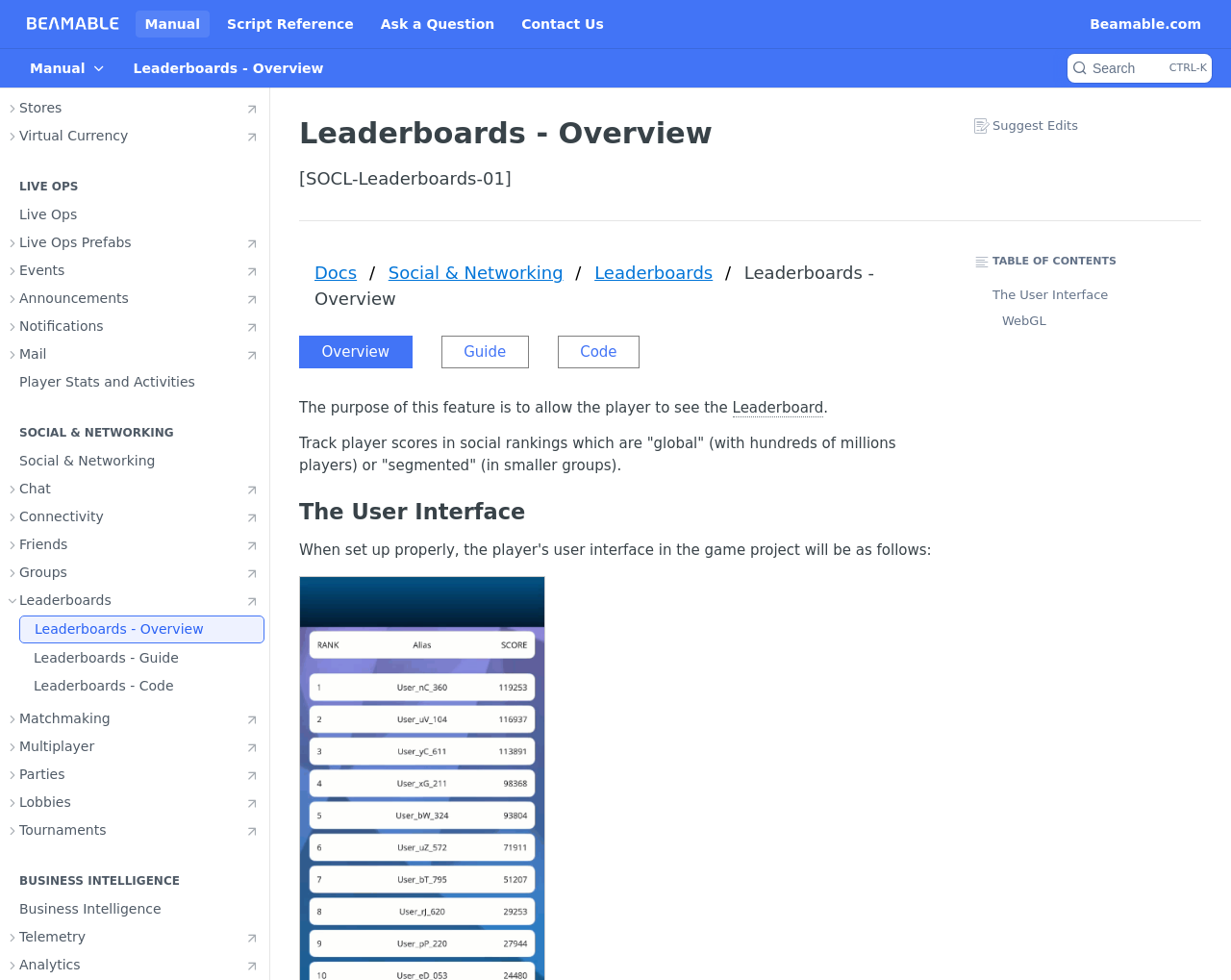Please find the bounding box coordinates (top-left x, top-left y, bottom-right x, bottom-right y) in the screenshot for the UI element described as follows: Player Stats and Activities

[0.004, 0.377, 0.215, 0.403]